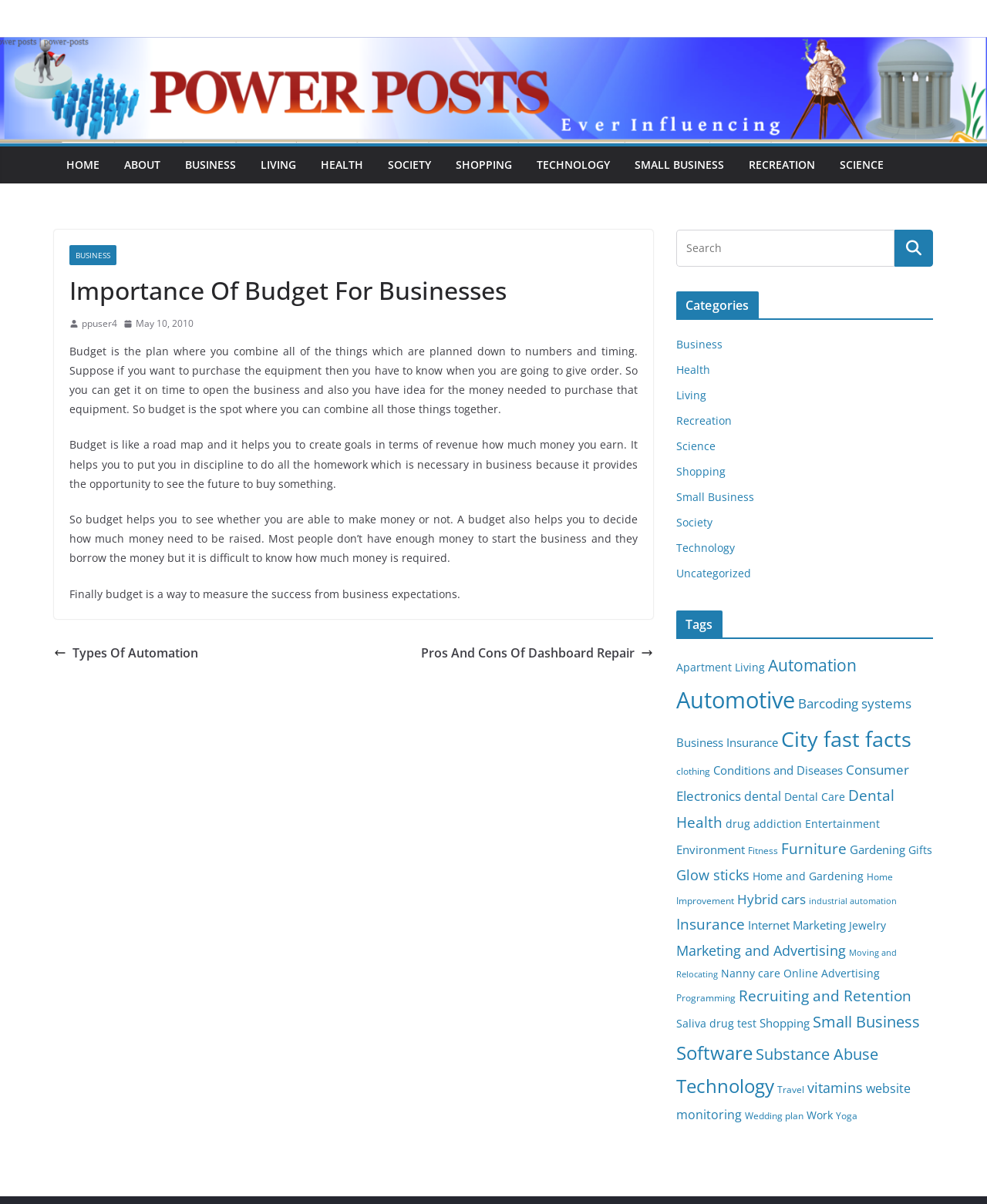How many categories are listed on this webpage?
Using the image as a reference, answer with just one word or a short phrase.

13